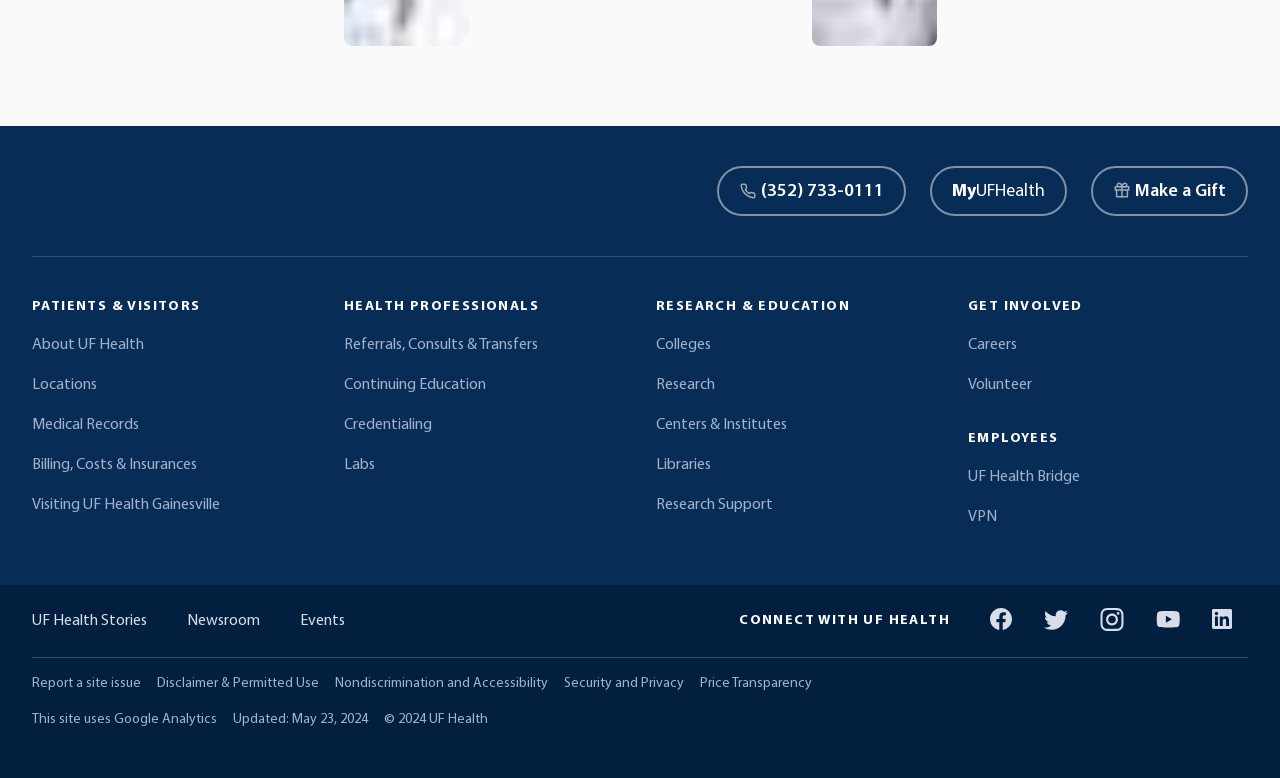Please identify the bounding box coordinates of the element I should click to complete this instruction: 'Follow UF Health on Facebook'. The coordinates should be given as four float numbers between 0 and 1, like this: [left, top, right, bottom].

[0.767, 0.766, 0.797, 0.831]